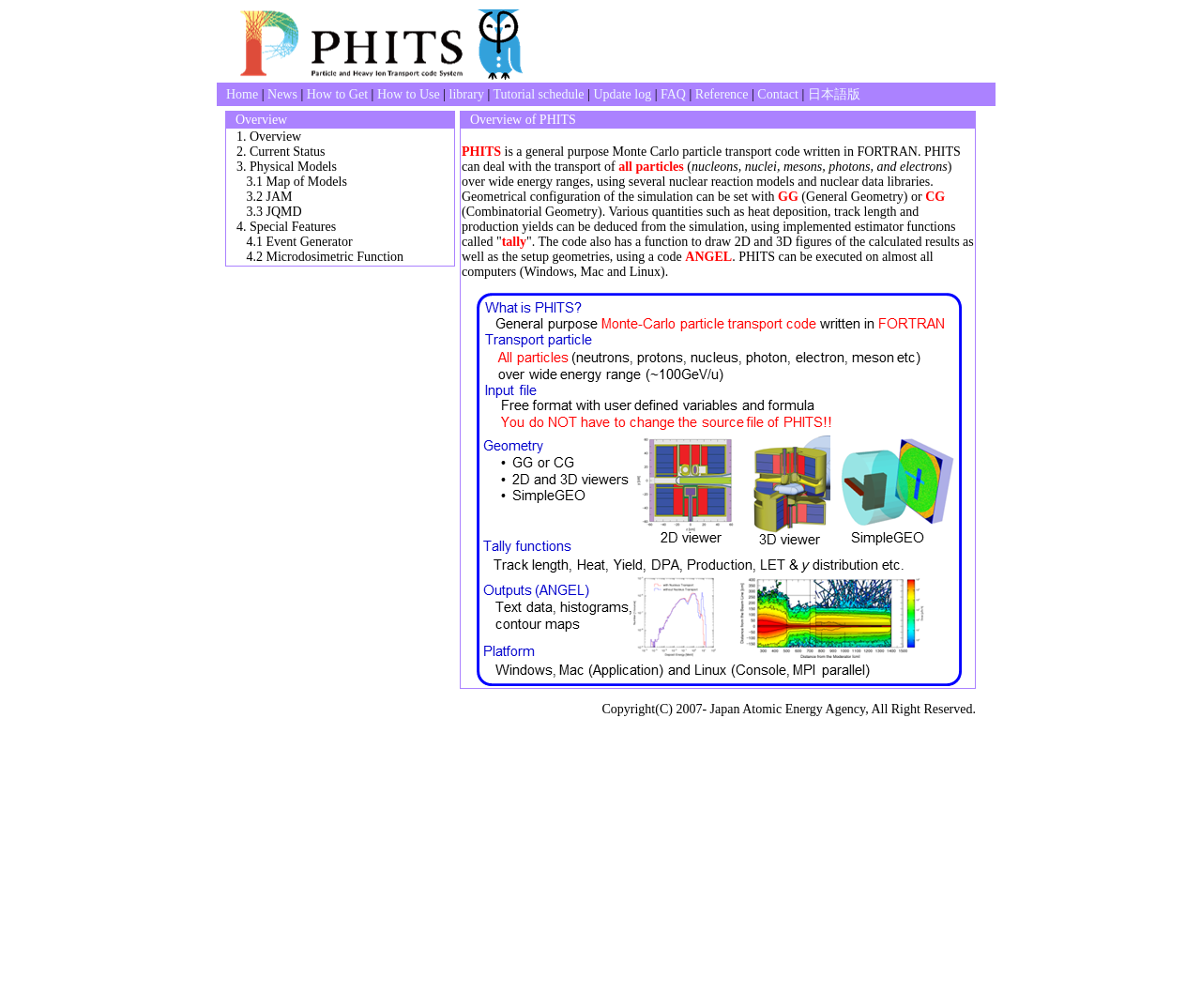What is the name of the code used to draw 2D and 3D figures?
Refer to the screenshot and deliver a thorough answer to the question presented.

According to the text in the second table, 'The code also has a function to draw 2D and 3D figures of the calculated results as well as the setup geometries, using a code ANGEL.'